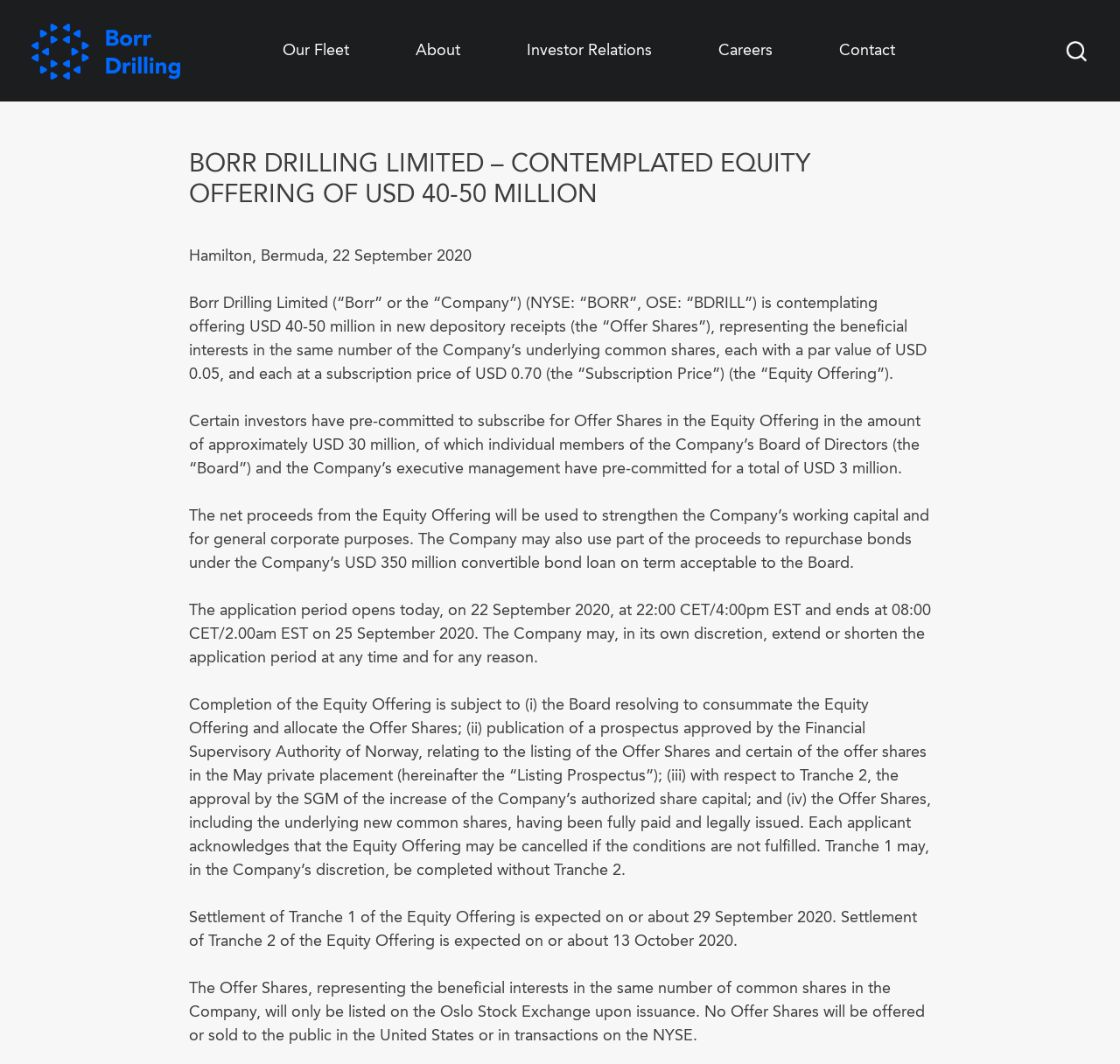What is the purpose of the Equity Offering?
Look at the image and construct a detailed response to the question.

According to the StaticText 'The net proceeds from the Equity Offering will be used to strengthen the Company’s working capital and for general corporate purposes.', the purpose of the Equity Offering is to strengthen the company's working capital and for general corporate purposes.